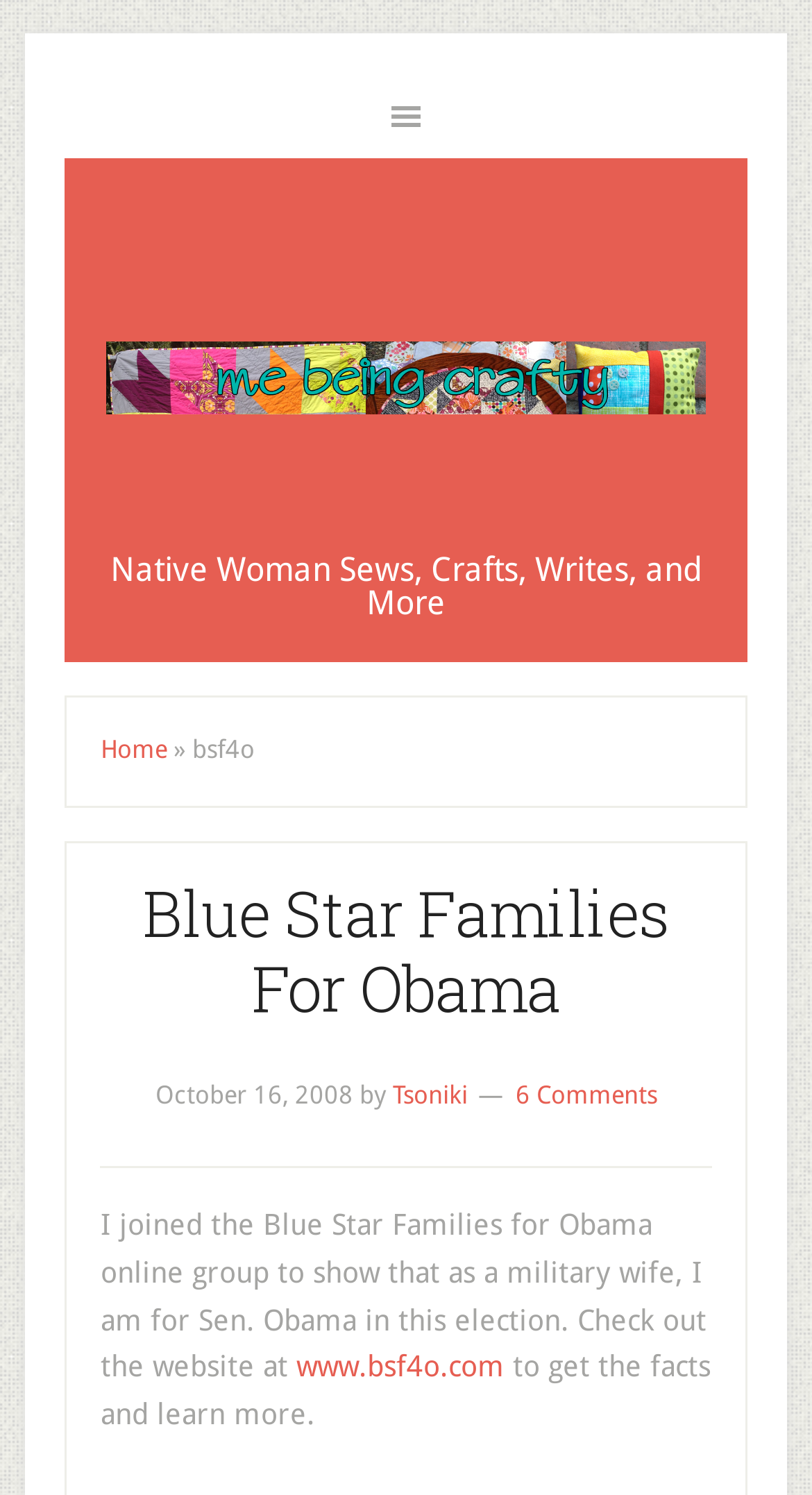Using the provided element description: "www.bsf4o.com", identify the bounding box coordinates. The coordinates should be four floats between 0 and 1 in the order [left, top, right, bottom].

[0.365, 0.903, 0.621, 0.925]